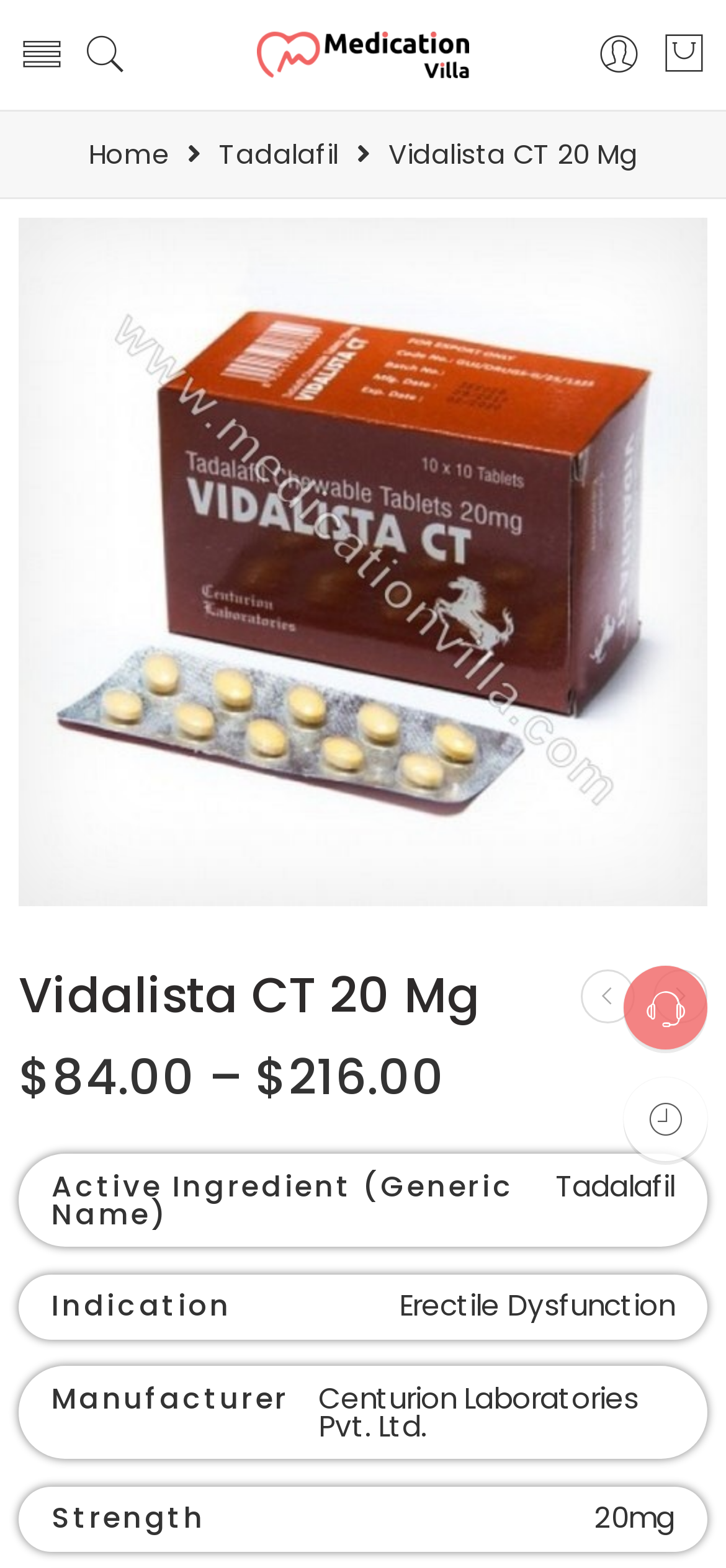What is the price of the medication?
Give a one-word or short-phrase answer derived from the screenshot.

$84.00